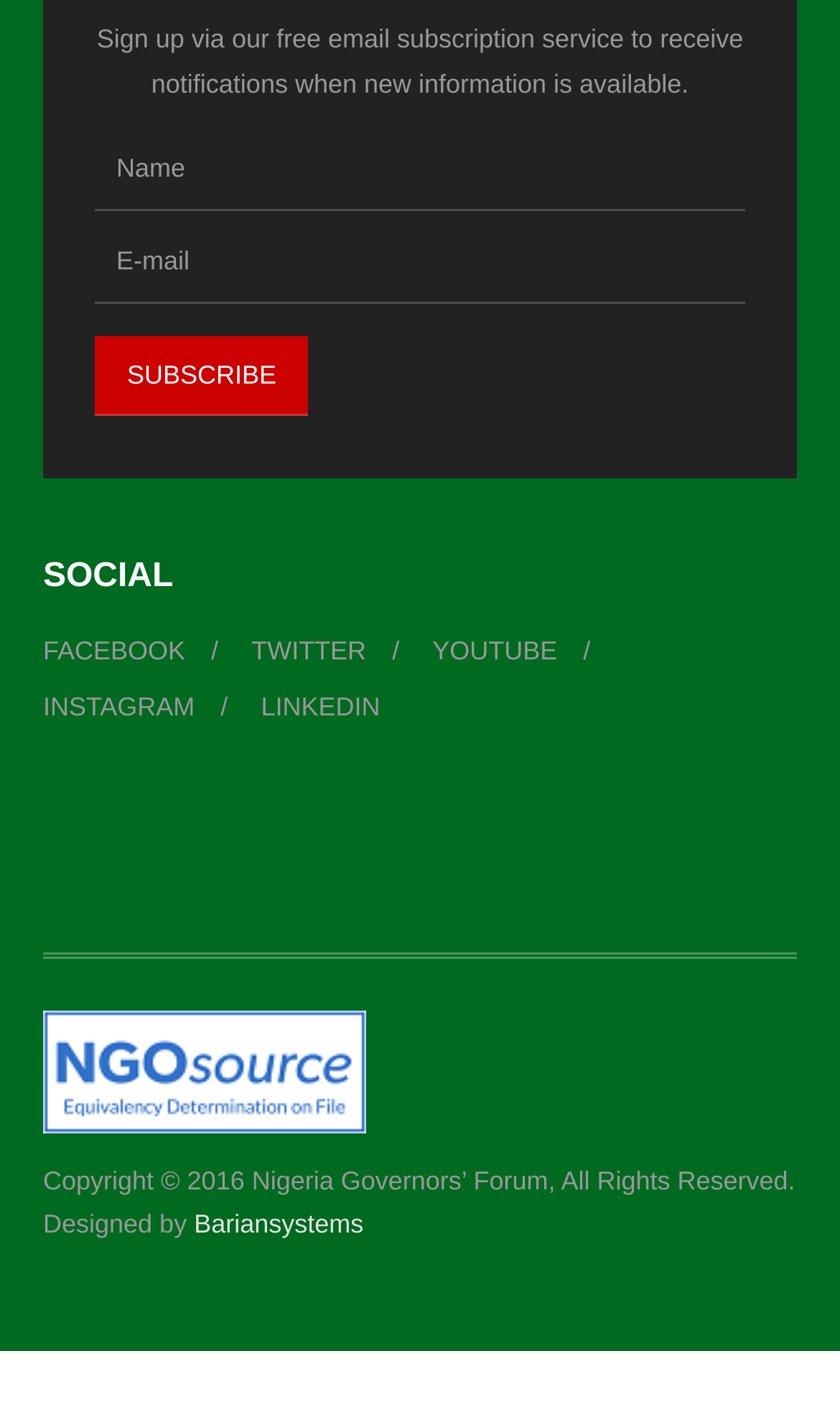Given the element description name="Submit" value="Subscribe", predict the bounding box coordinates for the UI element in the webpage screenshot. The format should be (top-left x, top-left y, bottom-right x, bottom-right y), and the values should be between 0 and 1.

[0.113, 0.236, 0.368, 0.293]